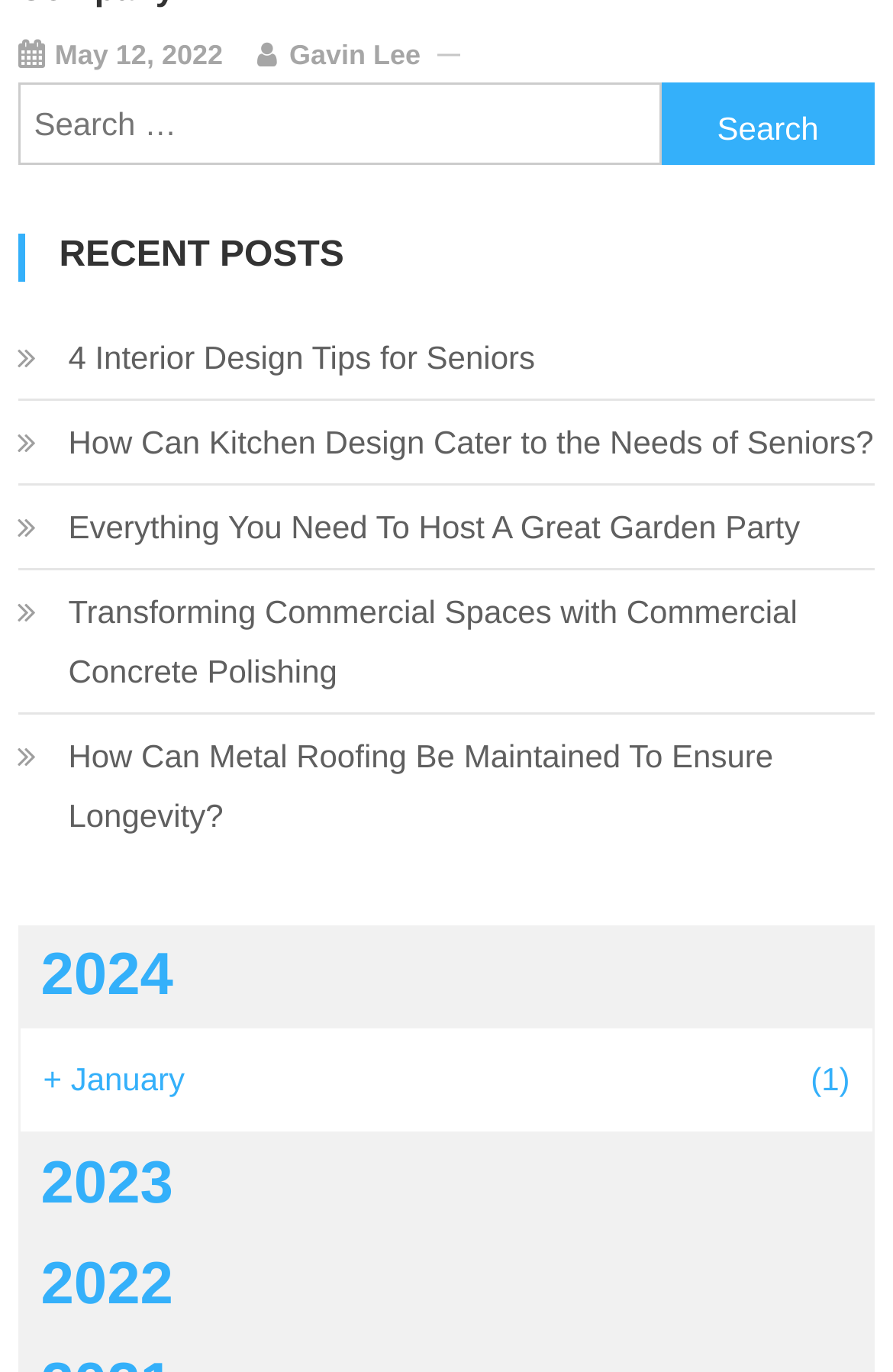Locate the bounding box coordinates of the segment that needs to be clicked to meet this instruction: "Read the recent post about interior design tips for seniors".

[0.02, 0.238, 0.599, 0.281]